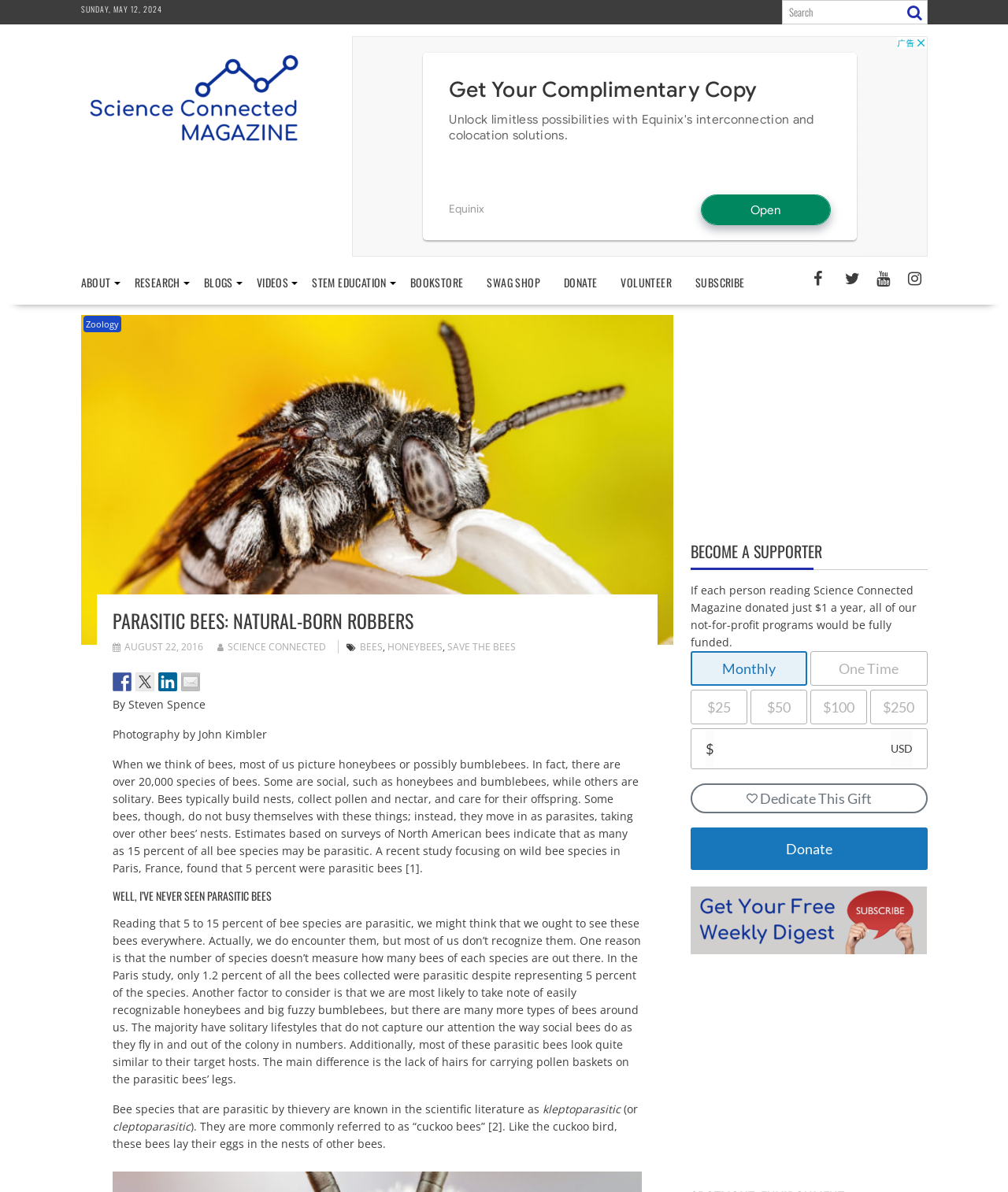Please determine the bounding box coordinates of the clickable area required to carry out the following instruction: "go to ABOUT page". The coordinates must be four float numbers between 0 and 1, represented as [left, top, right, bottom].

[0.068, 0.221, 0.121, 0.253]